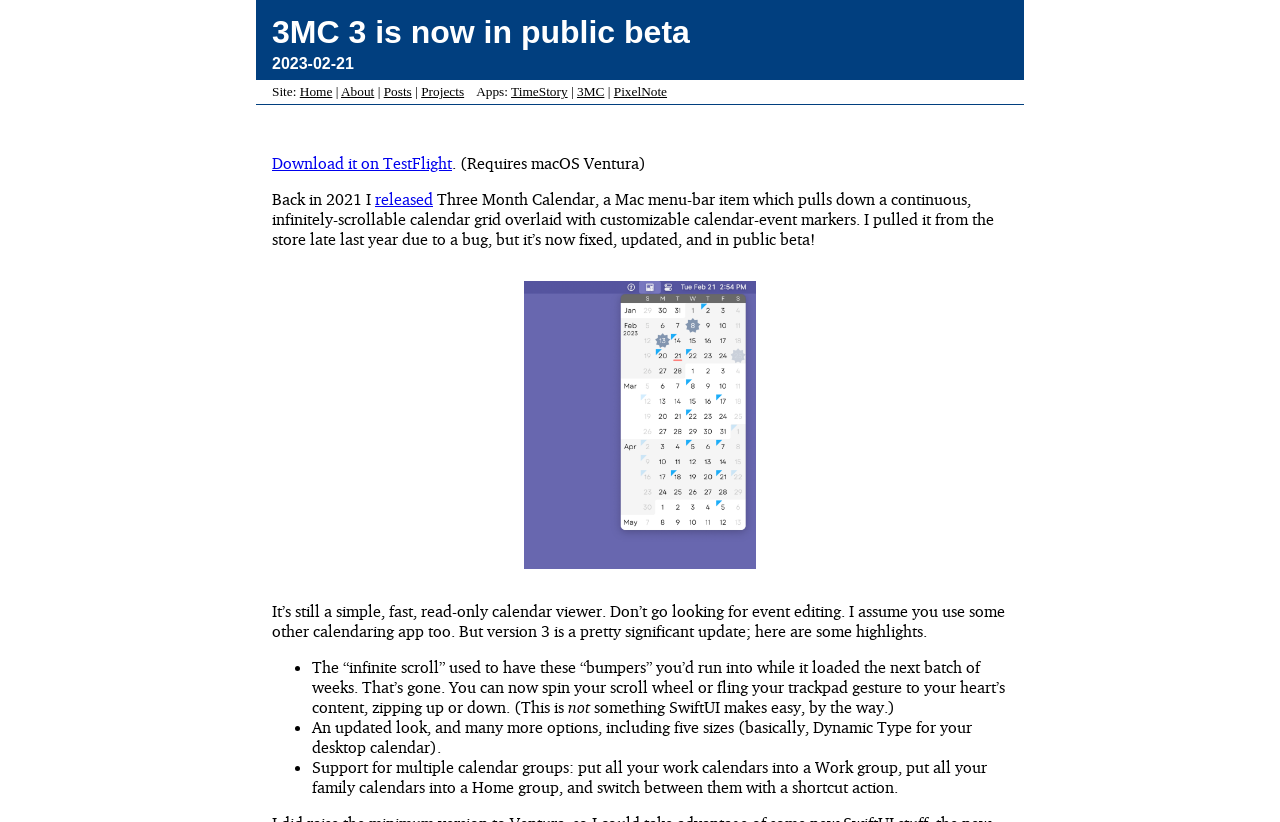What is the name of the first app listed?
Based on the image, please offer an in-depth response to the question.

I looked at the list of apps and found that the first one is 'TimeStory', which is a link.